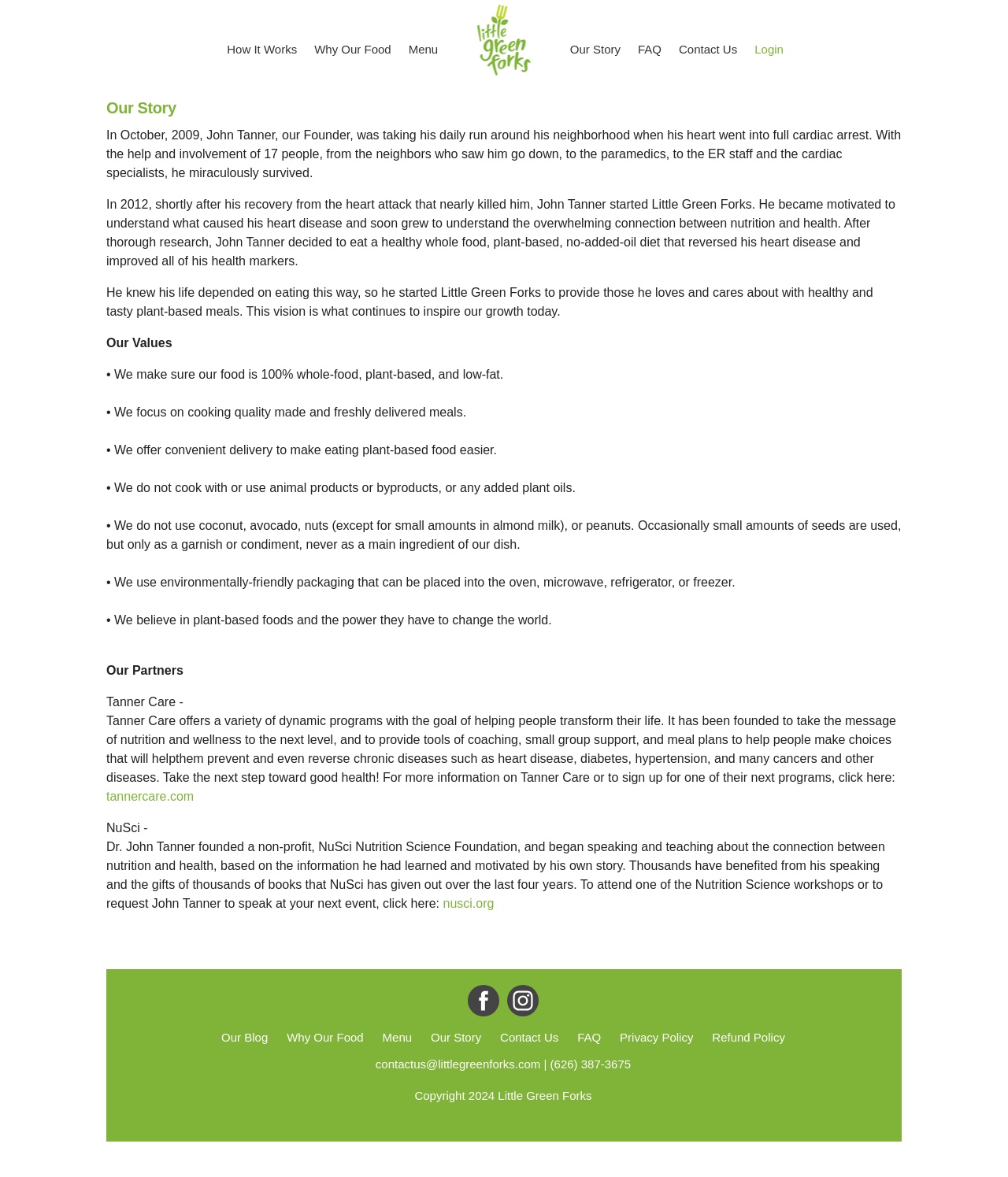Please locate the bounding box coordinates of the element that should be clicked to achieve the given instruction: "Check the 'Menu'".

[0.397, 0.028, 0.442, 0.056]